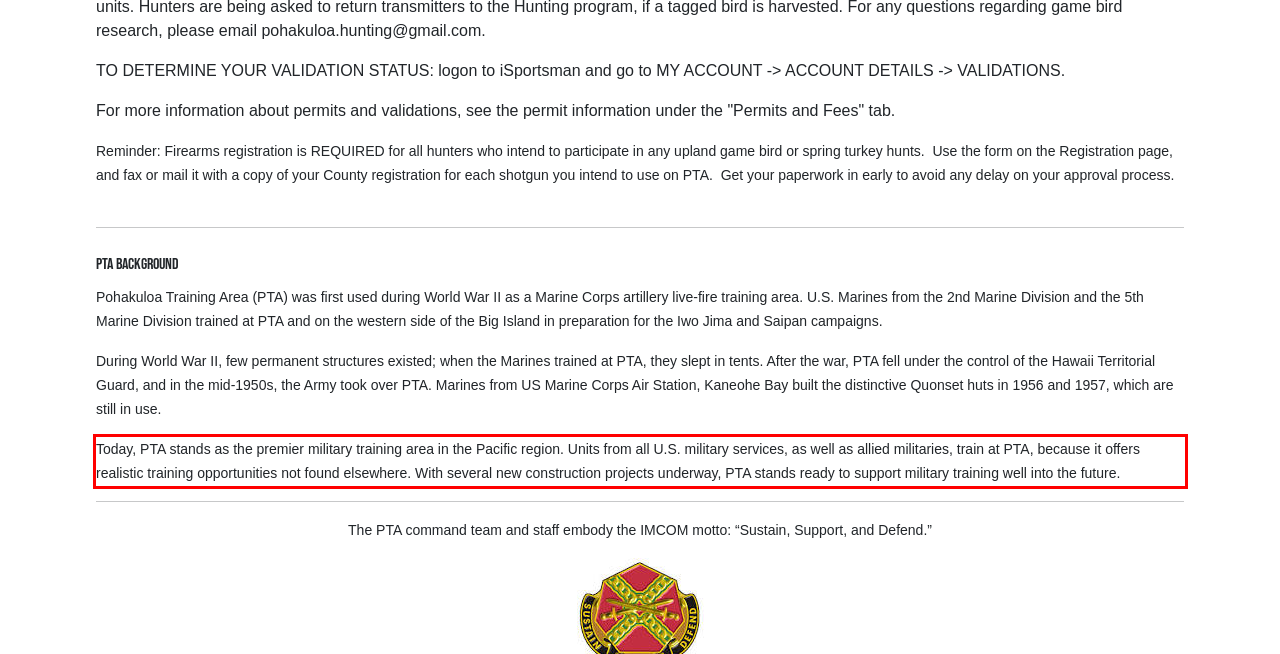Please perform OCR on the text content within the red bounding box that is highlighted in the provided webpage screenshot.

Today, PTA stands as the premier military training area in the Pacific region. Units from all U.S. military services, as well as allied militaries, train at PTA, because it offers realistic training opportunities not found elsewhere. With several new construction projects underway, PTA stands ready to support military training well into the future.